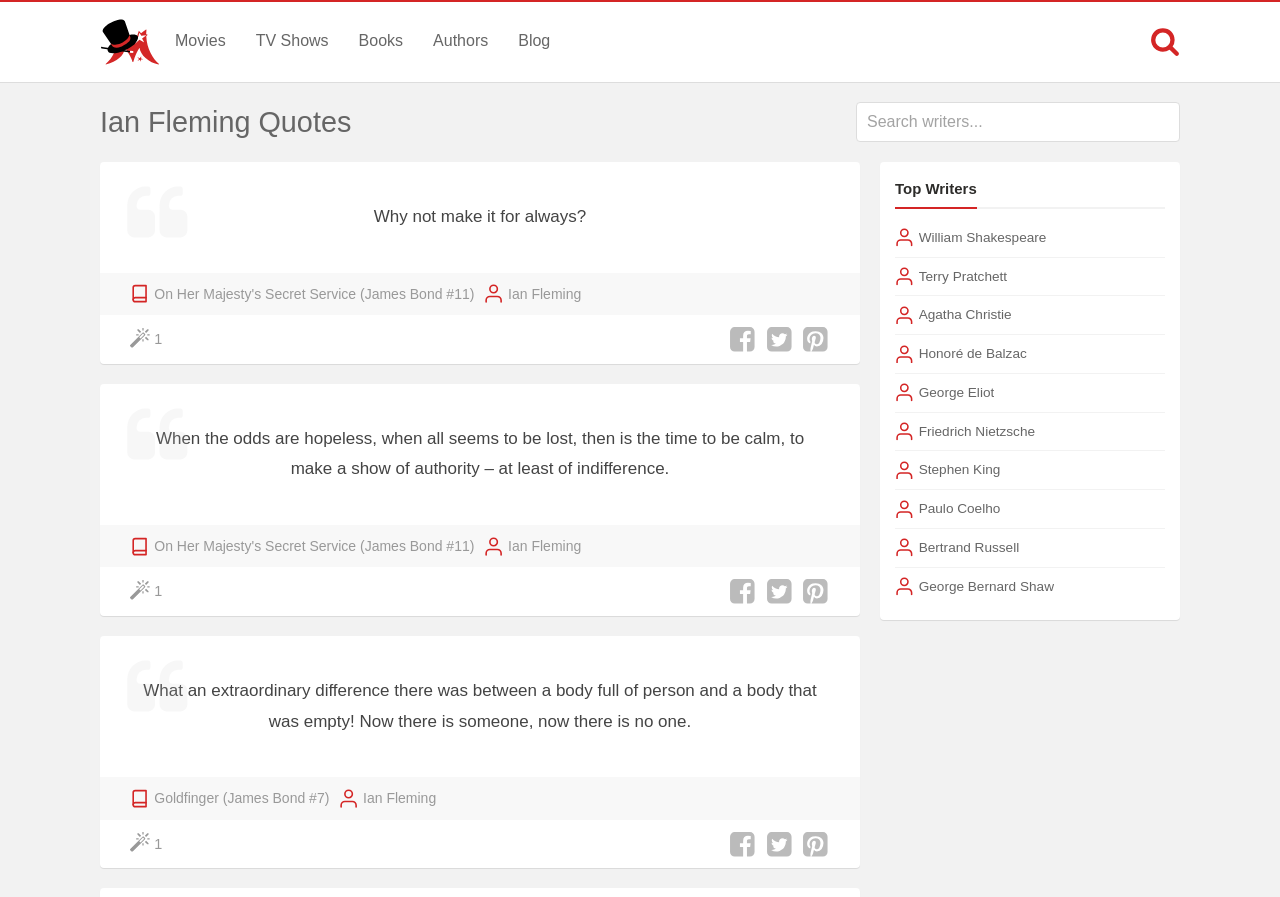Please specify the bounding box coordinates in the format (top-left x, top-left y, bottom-right x, bottom-right y), with all values as floating point numbers between 0 and 1. Identify the bounding box of the UI element described by: Goldfinger (James Bond #7)

[0.121, 0.878, 0.257, 0.903]